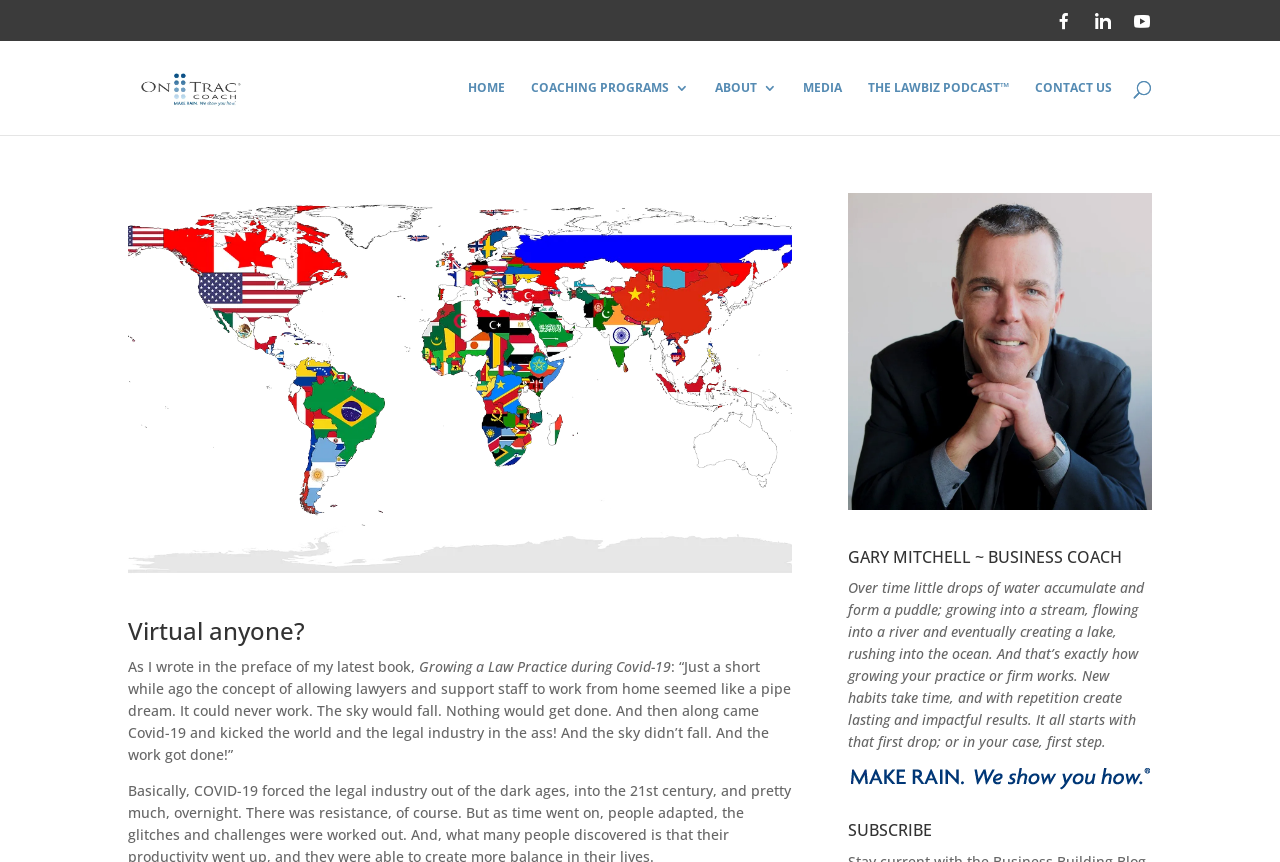Calculate the bounding box coordinates for the UI element based on the following description: "Contact Us". Ensure the coordinates are four float numbers between 0 and 1, i.e., [left, top, right, bottom].

[0.809, 0.094, 0.869, 0.157]